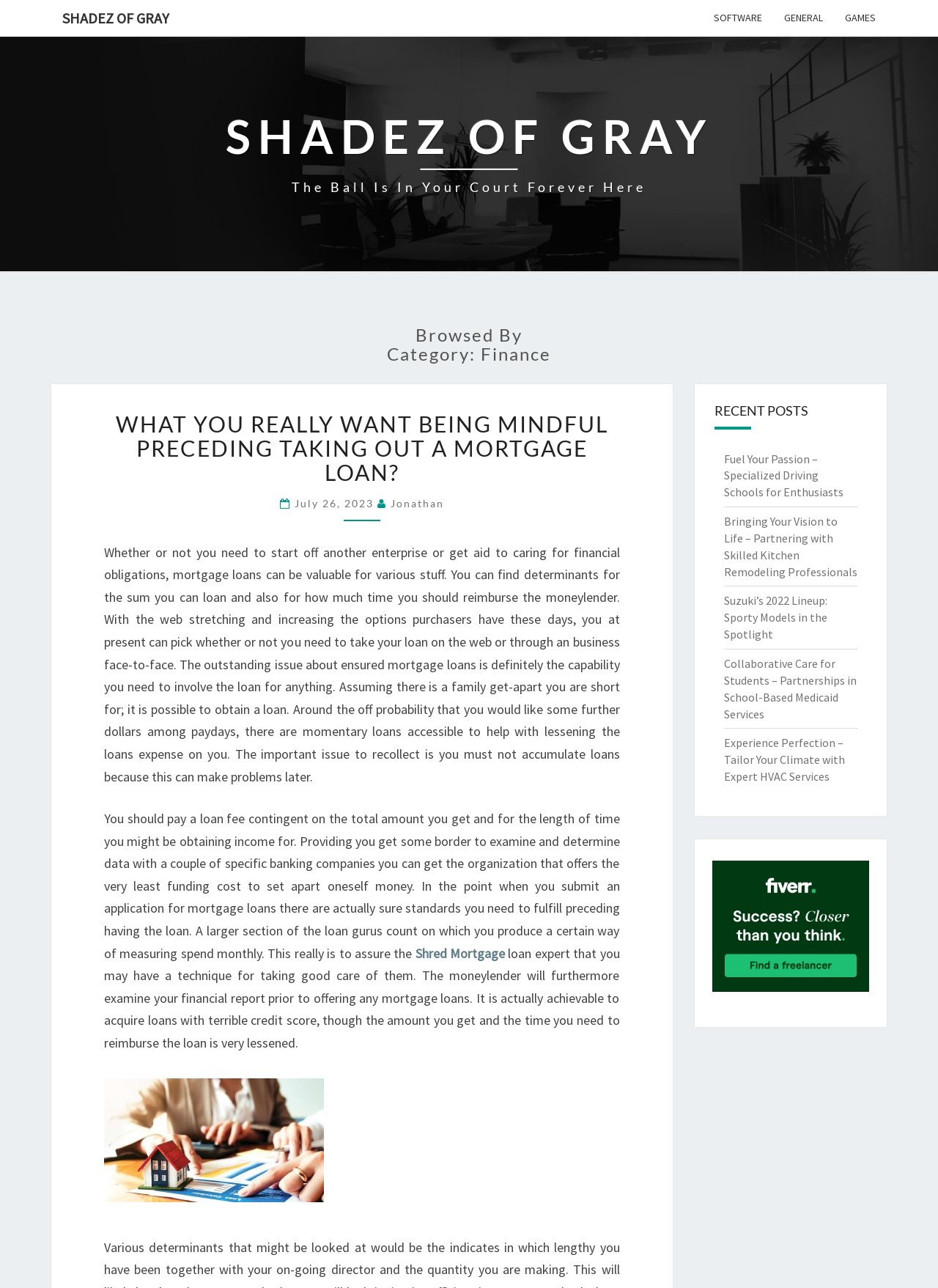Who is the author of the first article?
Look at the screenshot and respond with one word or a short phrase.

Jonathan